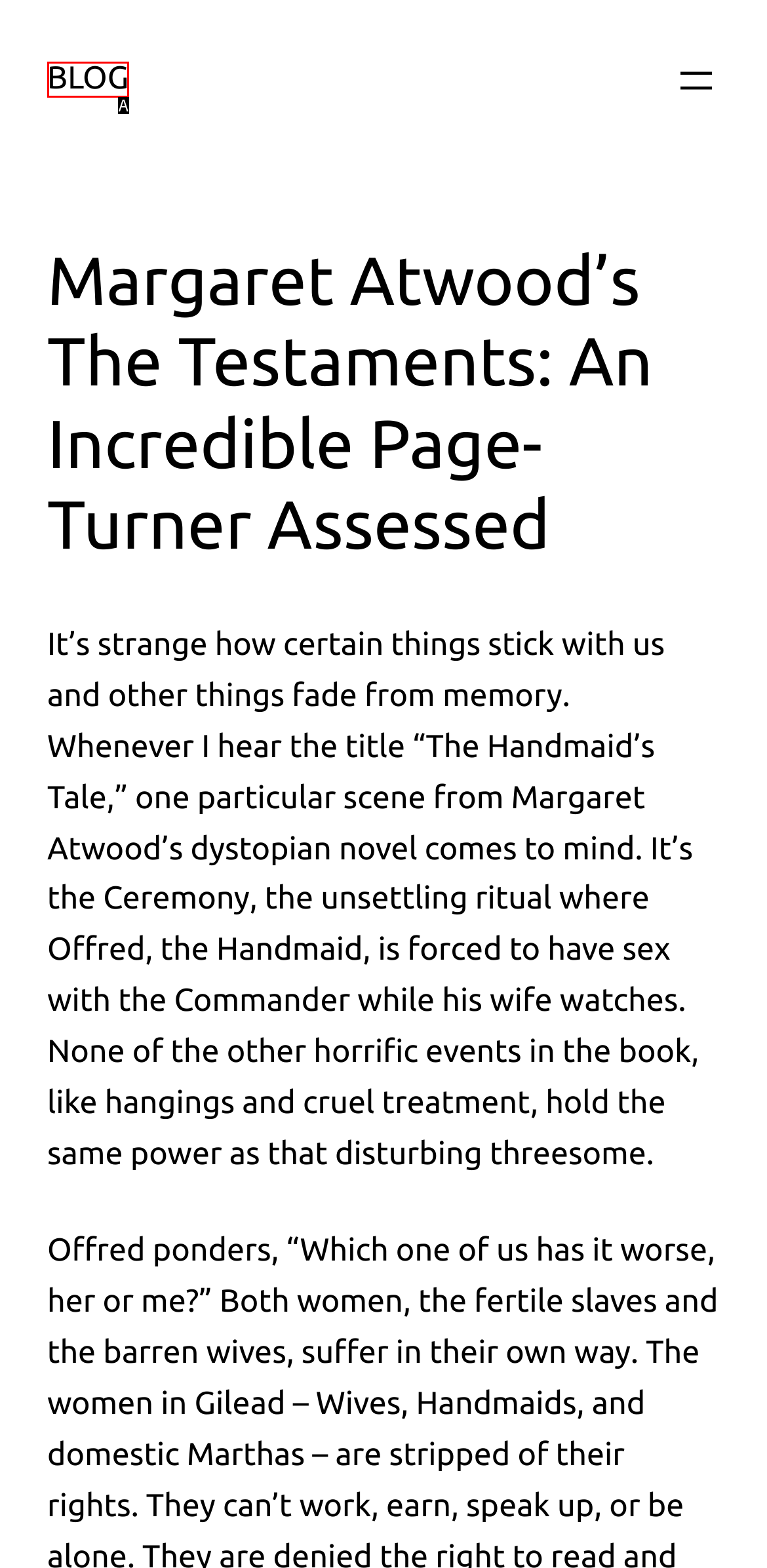Determine which UI element matches this description: BLOG
Reply with the appropriate option's letter.

A